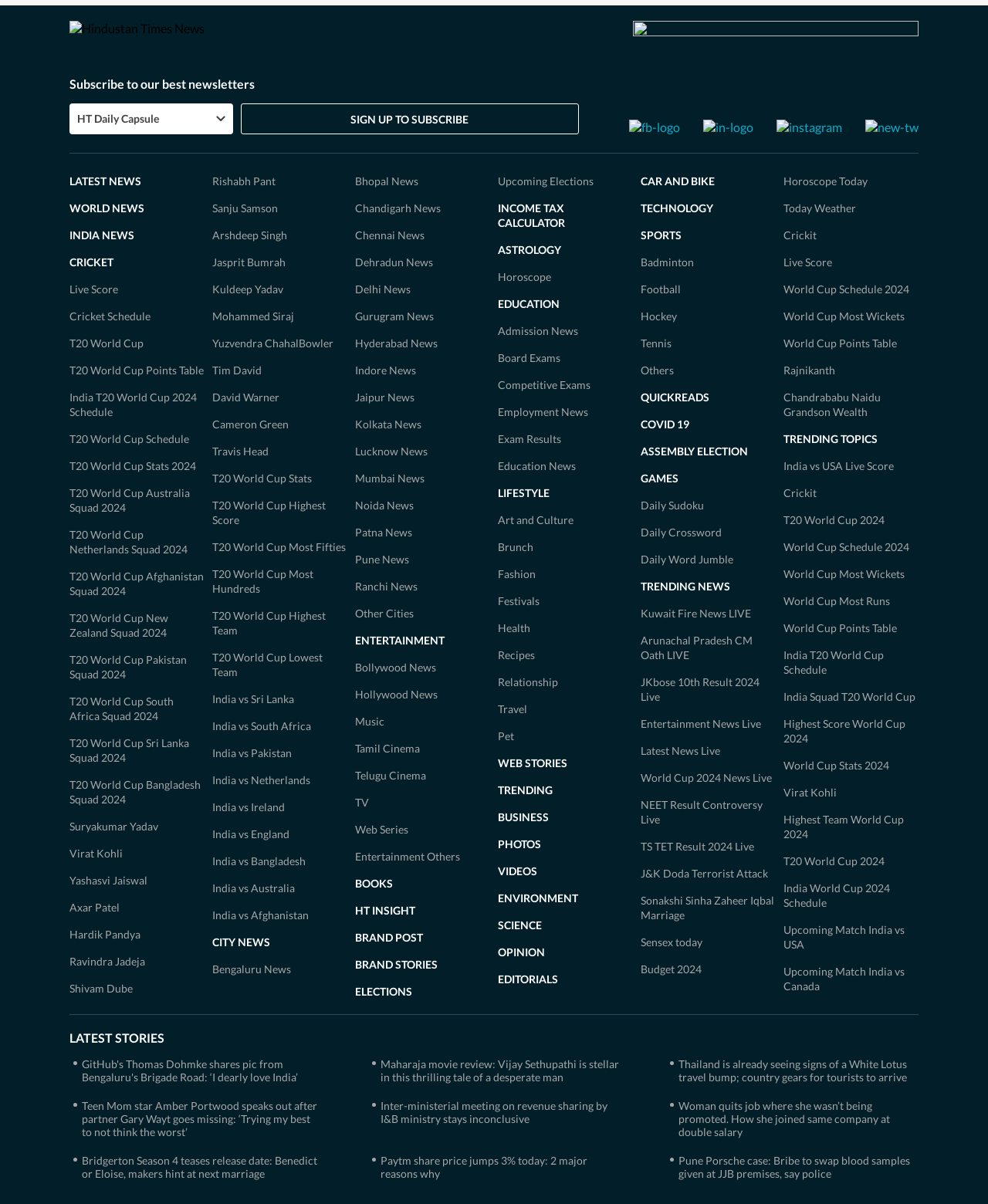What social media platforms are available for subscription?
Using the picture, provide a one-word or short phrase answer.

Facebook, Instagram, Twitter